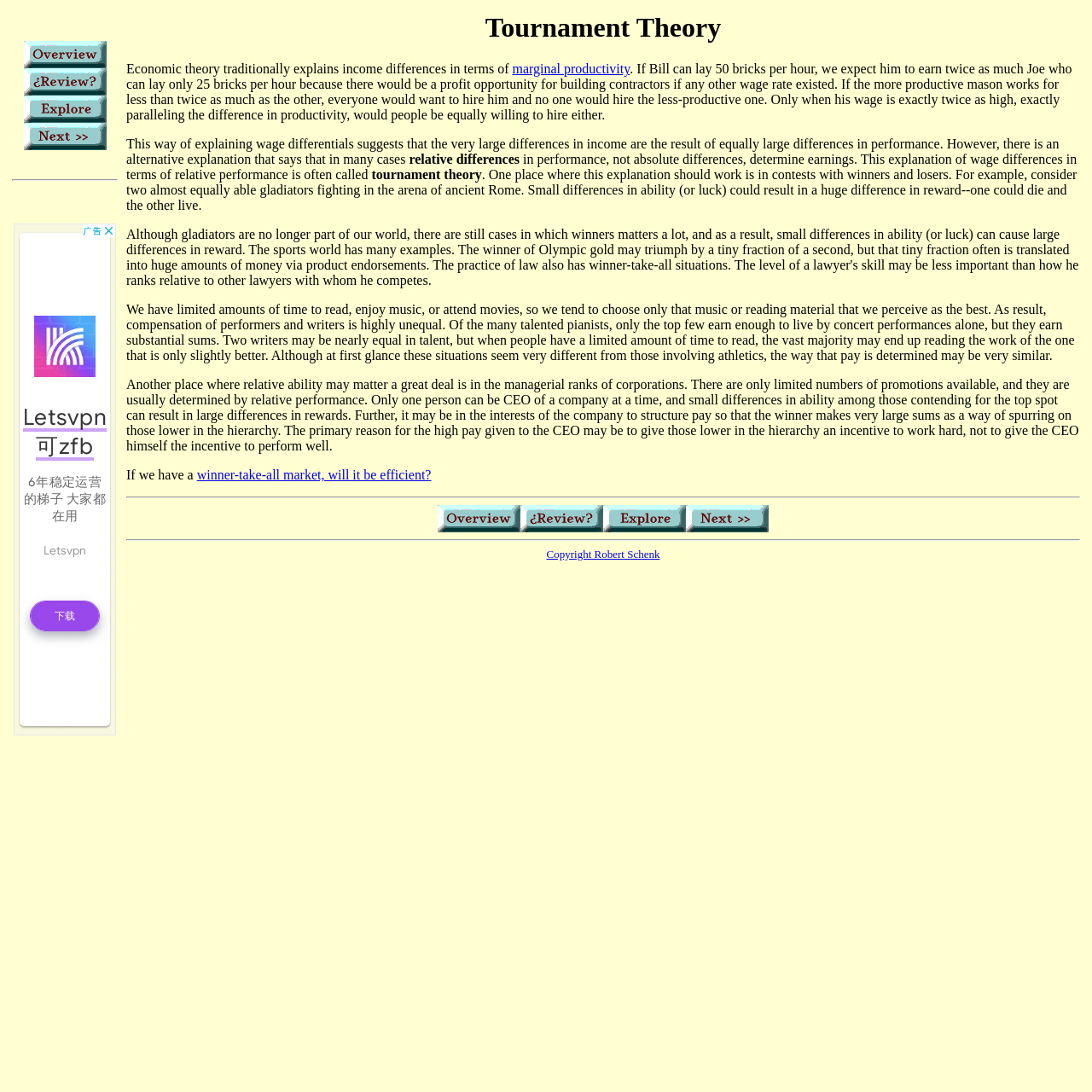Answer this question using a single word or a brief phrase:
What is the author of the webpage content?

Robert Schenk